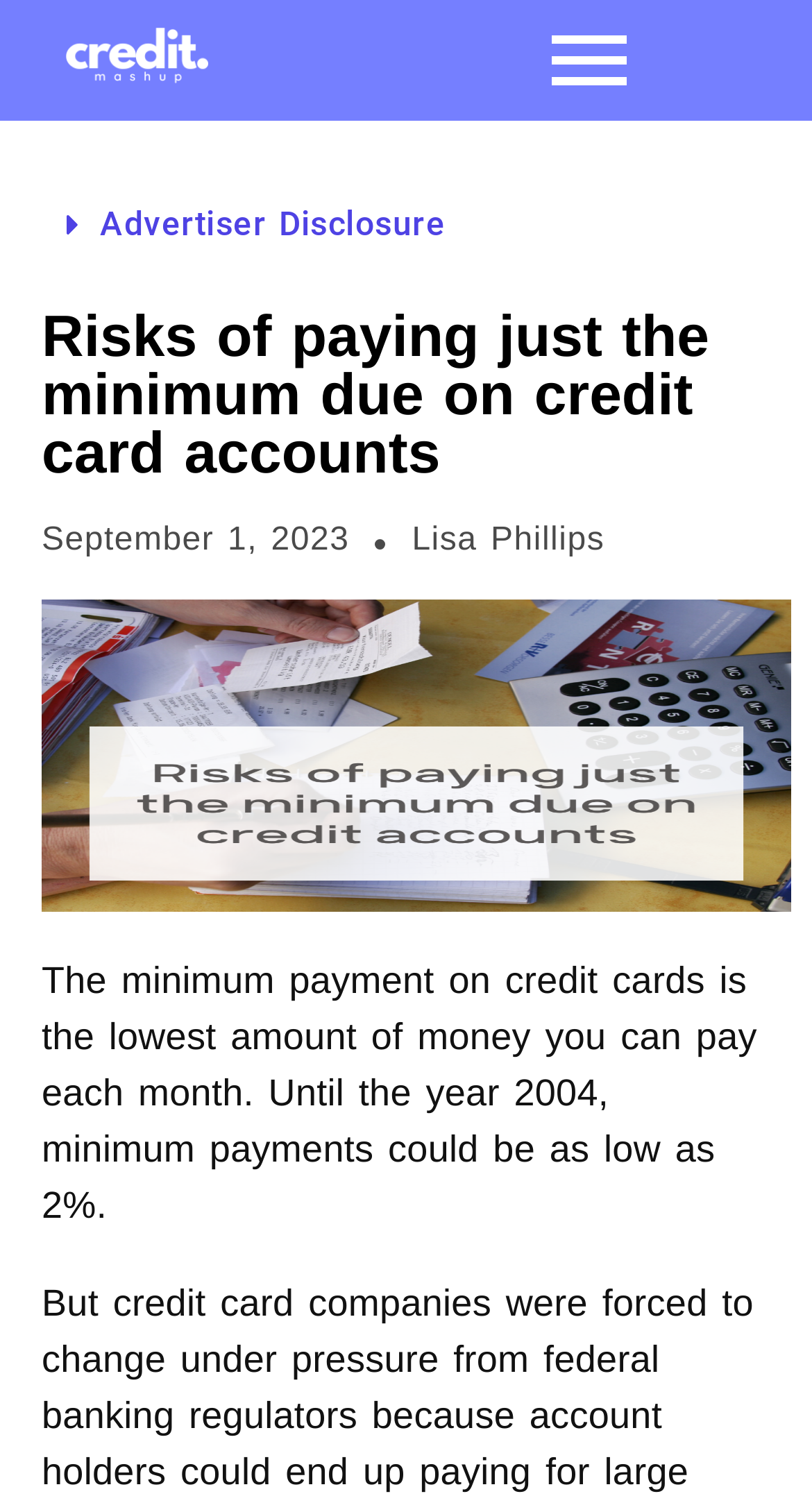What is the topic of the webpage?
Use the screenshot to answer the question with a single word or phrase.

Risks of paying minimum credit card payment